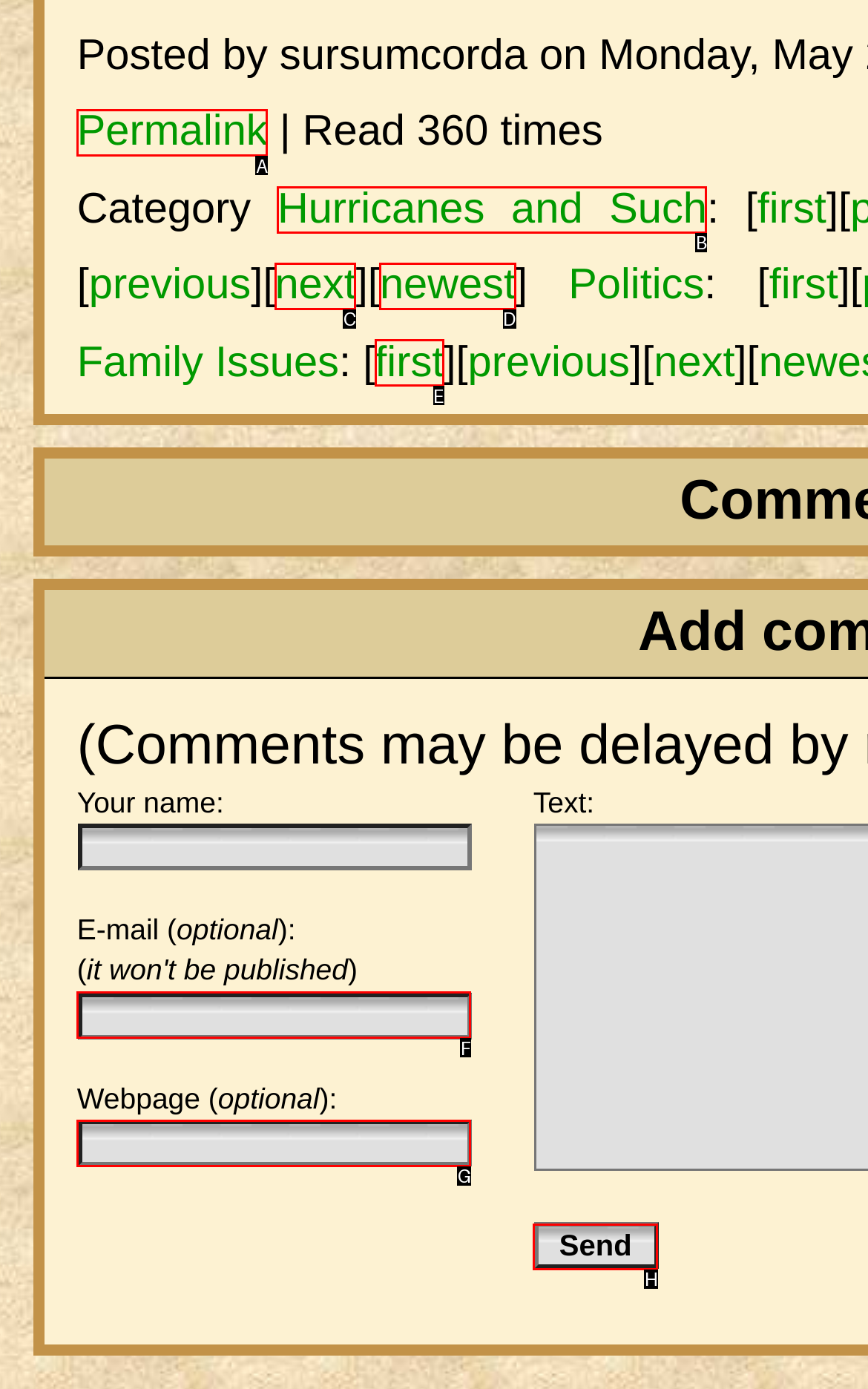Find the option you need to click to complete the following instruction: Click the 'Send' button
Answer with the corresponding letter from the choices given directly.

H